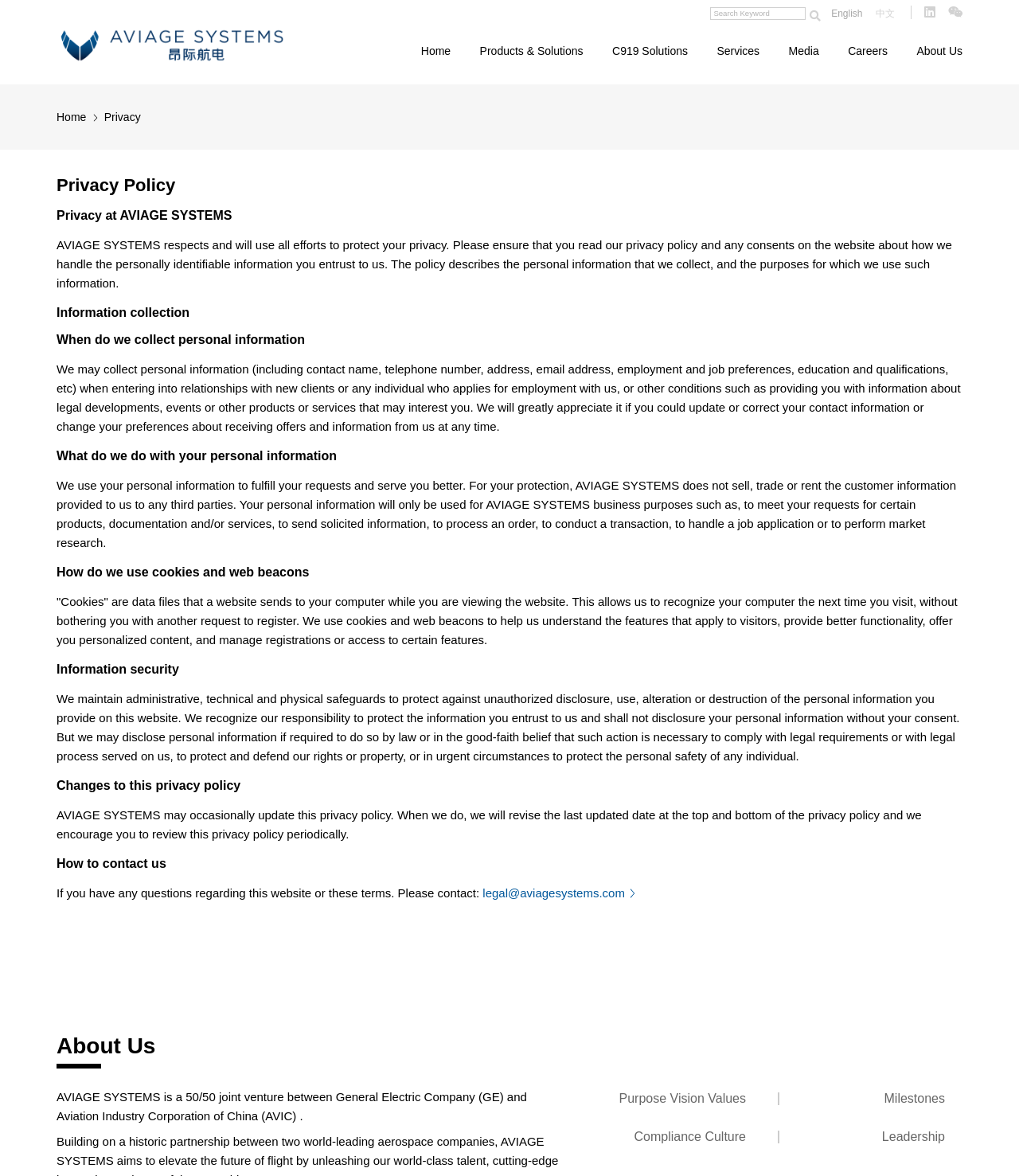Determine the bounding box coordinates of the target area to click to execute the following instruction: "Contact us via email."

[0.474, 0.752, 0.613, 0.768]